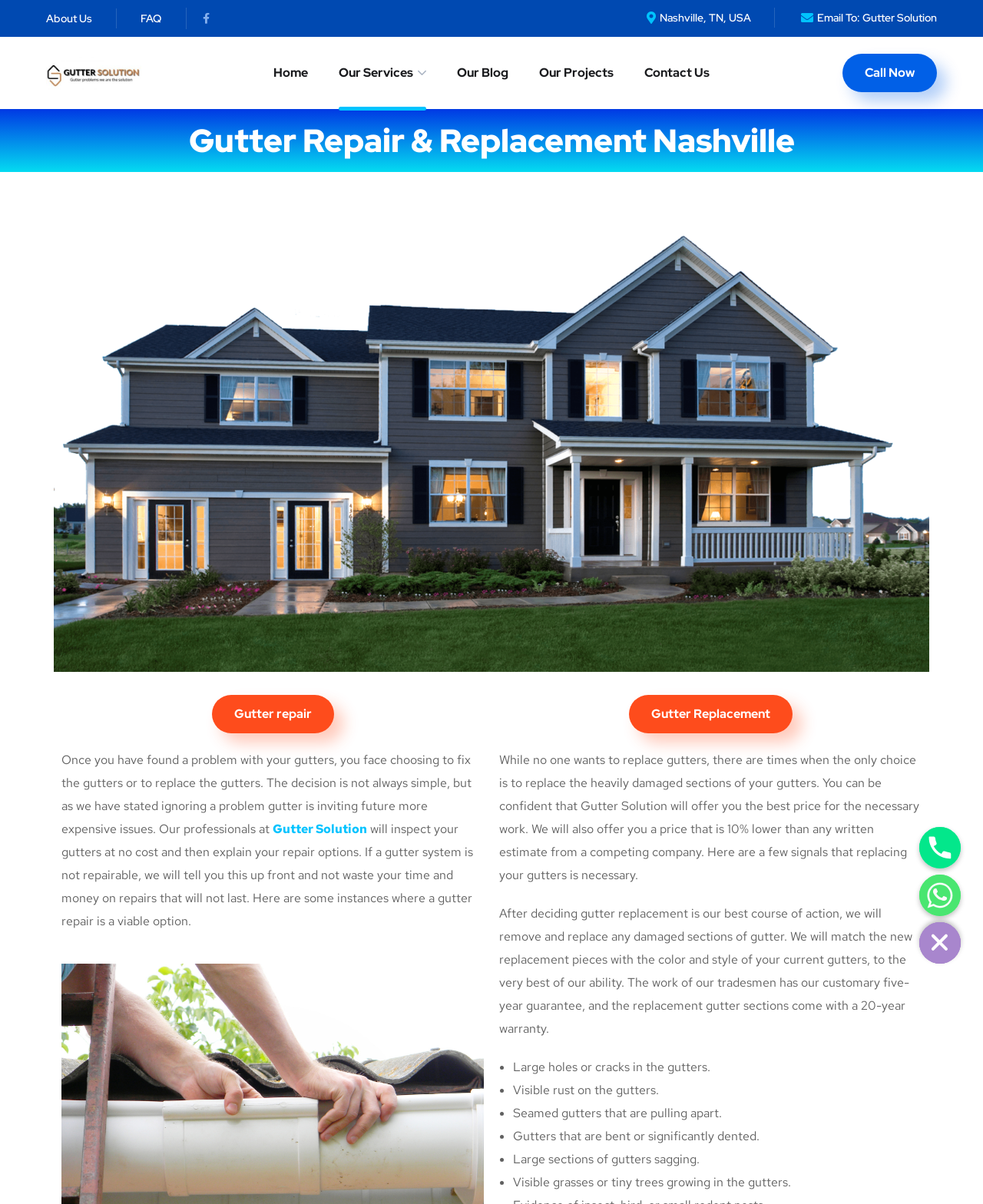What services does the company offer?
Give a detailed explanation using the information visible in the image.

The services offered by the company can be inferred from the content of the webpage. The heading 'Gutter Repair & Replacement Nashville' and the links 'Gutter repair' and 'Gutter Replacement' suggest that the company provides gutter repair and replacement services.